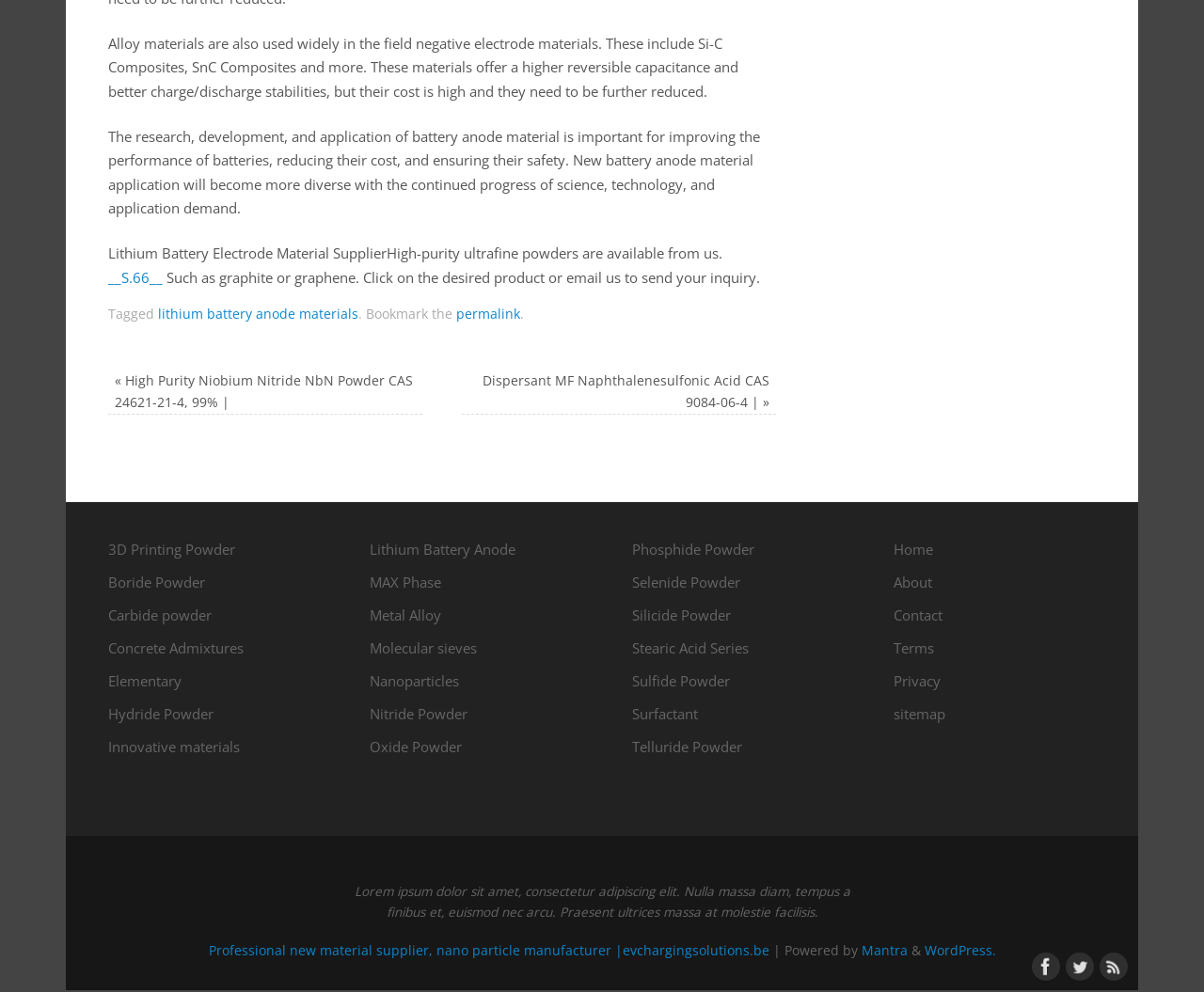Specify the bounding box coordinates of the element's region that should be clicked to achieve the following instruction: "Click on 3D Printing Powder". The bounding box coordinates consist of four float numbers between 0 and 1, in the format [left, top, right, bottom].

[0.09, 0.544, 0.195, 0.563]